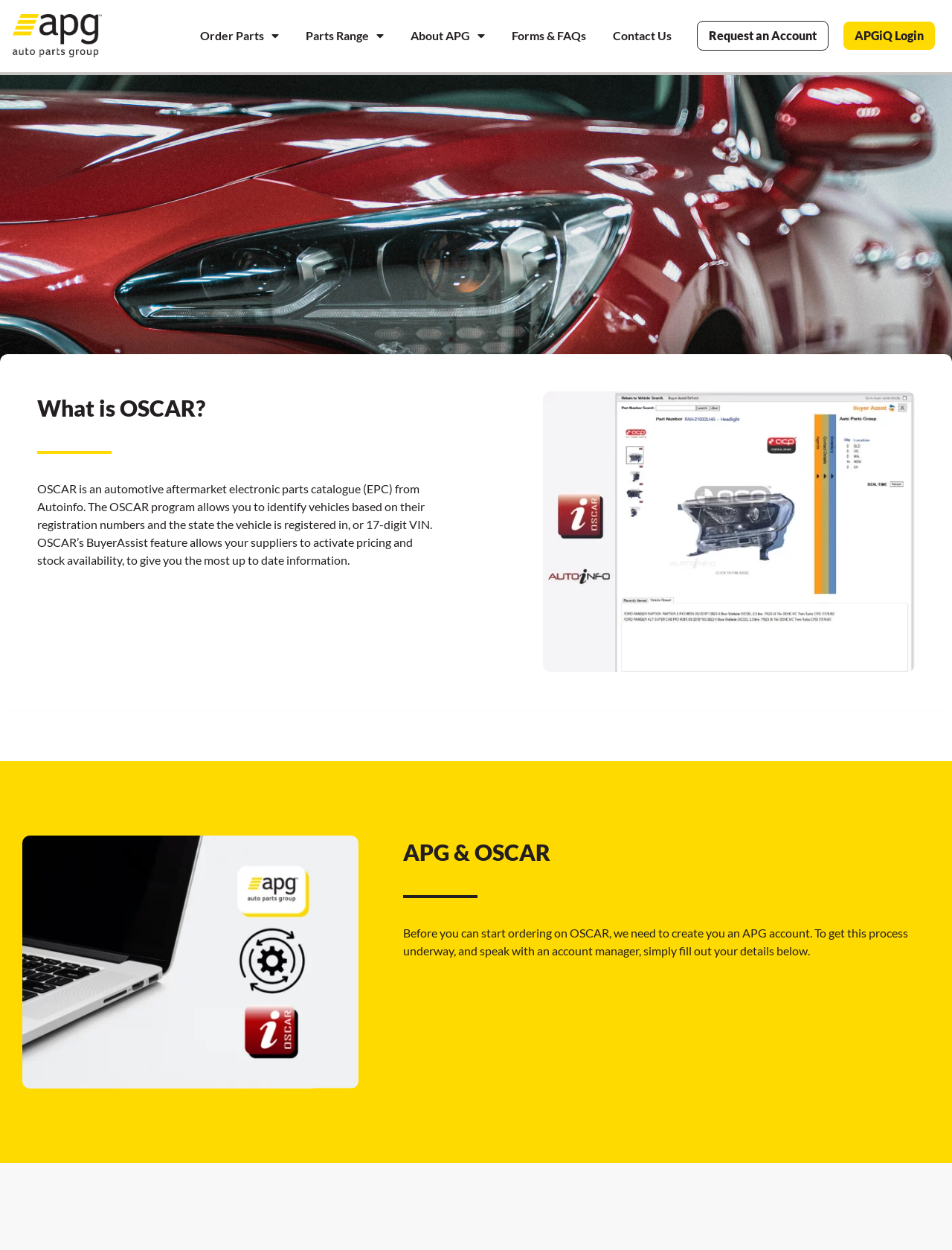Based on the provided description, "Liv Media", find the bounding box of the corresponding UI element in the screenshot.

None